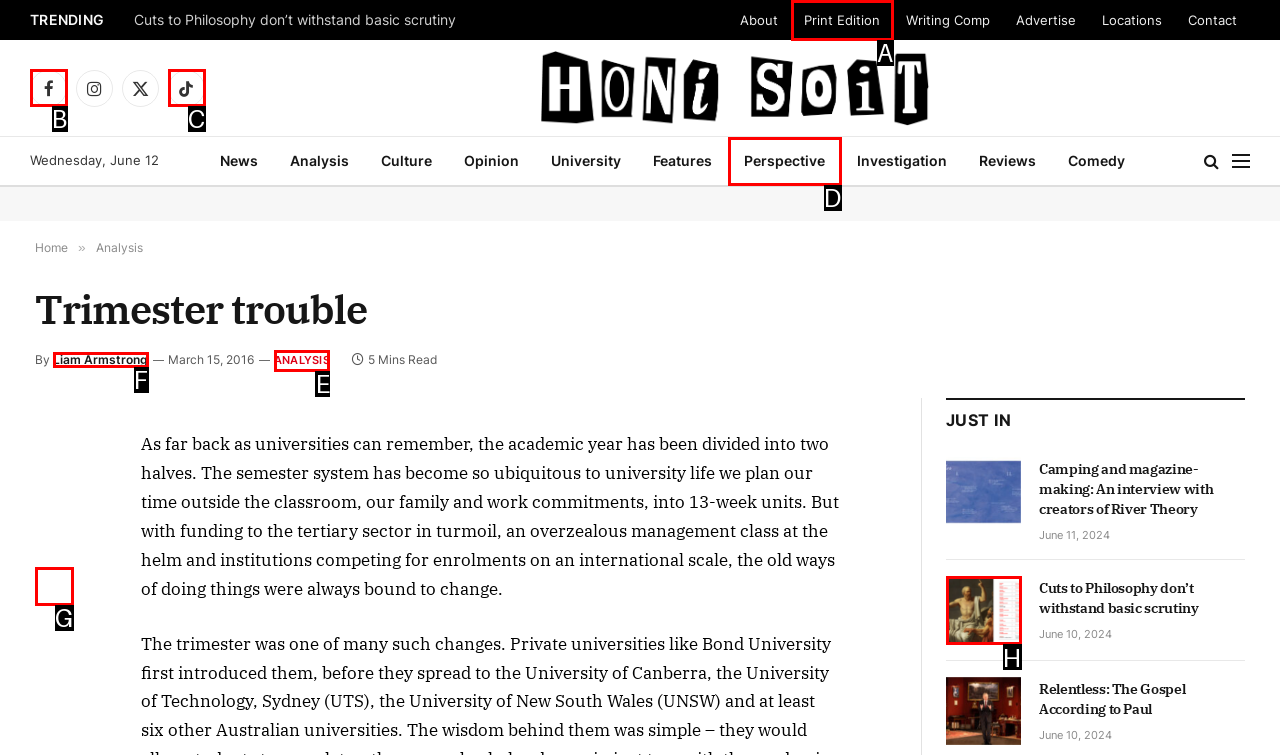Using the description: Countdown Swing Boston
Identify the letter of the corresponding UI element from the choices available.

None